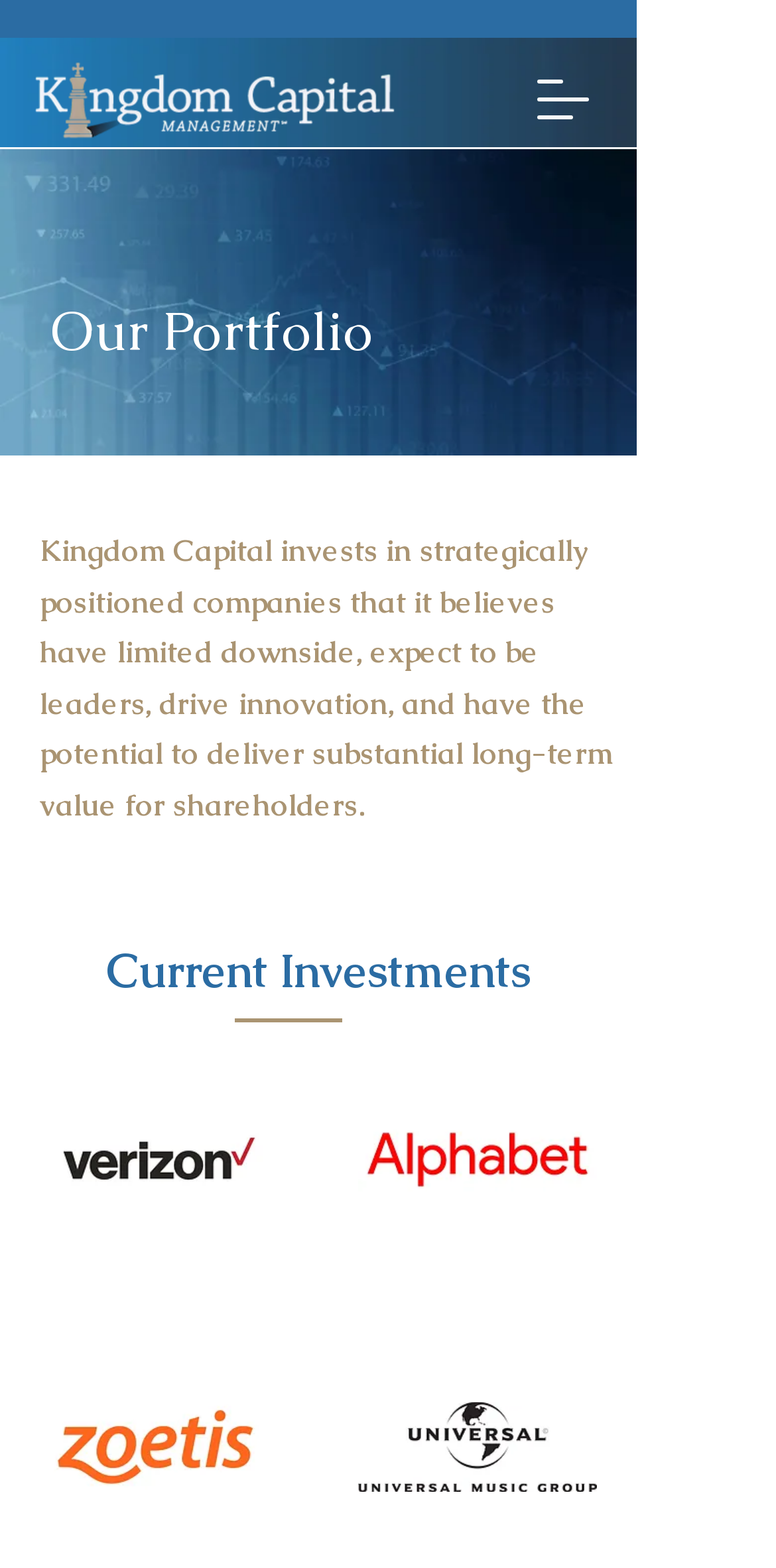Give a comprehensive overview of the webpage, including key elements.

The webpage is about Kingdom Capital Management's portfolio, with a focus on their investments. At the top left corner, there is a company logo, which is an image of "companylogo_edited.png". To the right of the logo, there is a button to open a navigation menu. 

Below the logo, there is a heading that reads "Our Portfolio", followed by a paragraph describing Kingdom Capital Management's investment strategy. This paragraph is positioned in the top half of the page and spans about two-thirds of the page width.

Further down, there is a heading that says "Current Investments", which is followed by a series of buttons, each representing a different company profile. These buttons are arranged in two rows, with two buttons in each row. The buttons are labeled "Verizon Profile", "Alphabet Profile", "Zoetis Profile", and "UMG Profile", and each has an accompanying image. The images are positioned to the right of their corresponding buttons. The buttons and images are centered on the page, with some space between them.